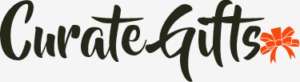Offer a detailed explanation of the image and its components.

The image features the logo for "Curate Gifts," prominently showcasing the brand's name in a stylized, flowing script. The lettering is designed with a playful elegance, utilizing a deep, rich color for "Curate" and a complementary shade for "Gifts," enhancing its visual appeal. Accompanying the text is a charming illustration of a festive bow in a vibrant orange hue, adding a touch of warmth and cheer to the overall design. This logo reflects the essence of thoughtful gifting, inviting viewers to explore curated gift ideas and special occasions.